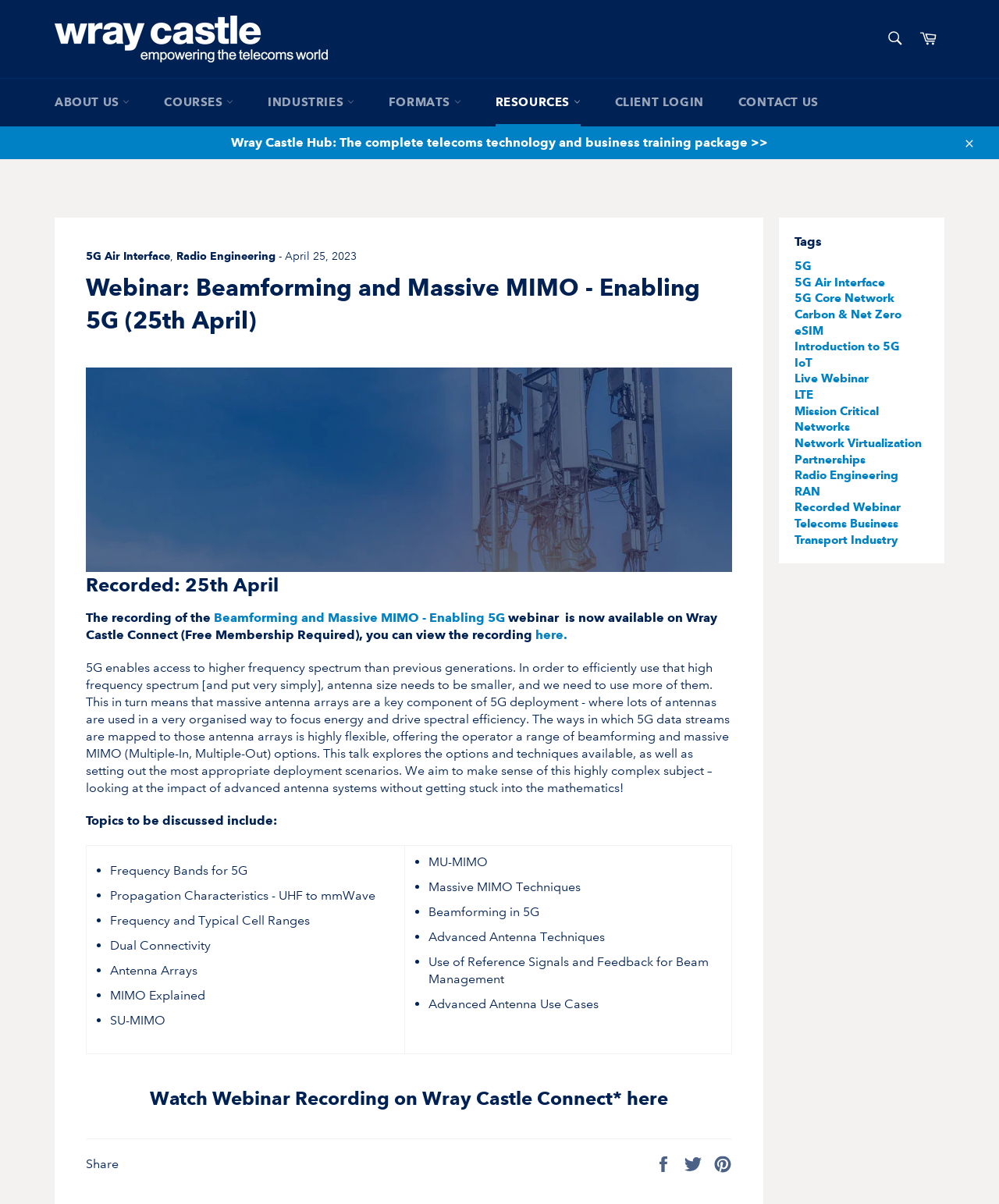What is the purpose of the webinar?
Using the visual information from the image, give a one-word or short-phrase answer.

To explore beamforming and massive MIMO options